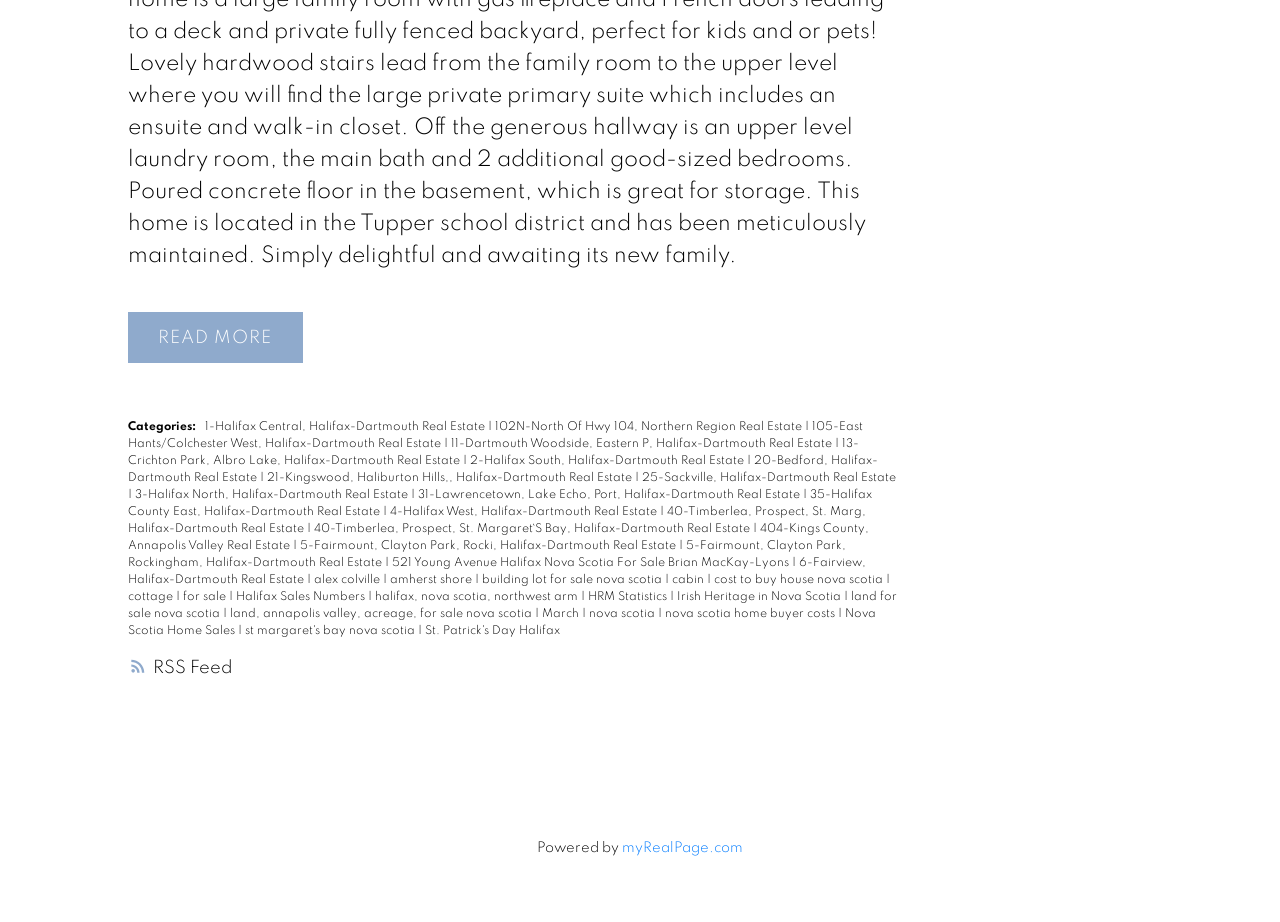What is the geographic region focused on this webpage?
Refer to the image and offer an in-depth and detailed answer to the question.

The webpage contains numerous links and categories referencing specific areas within Halifax-Dartmouth, such as Halifax Central, Dartmouth Woodside, and St. Margaret's Bay, indicating a strong focus on this geographic region.